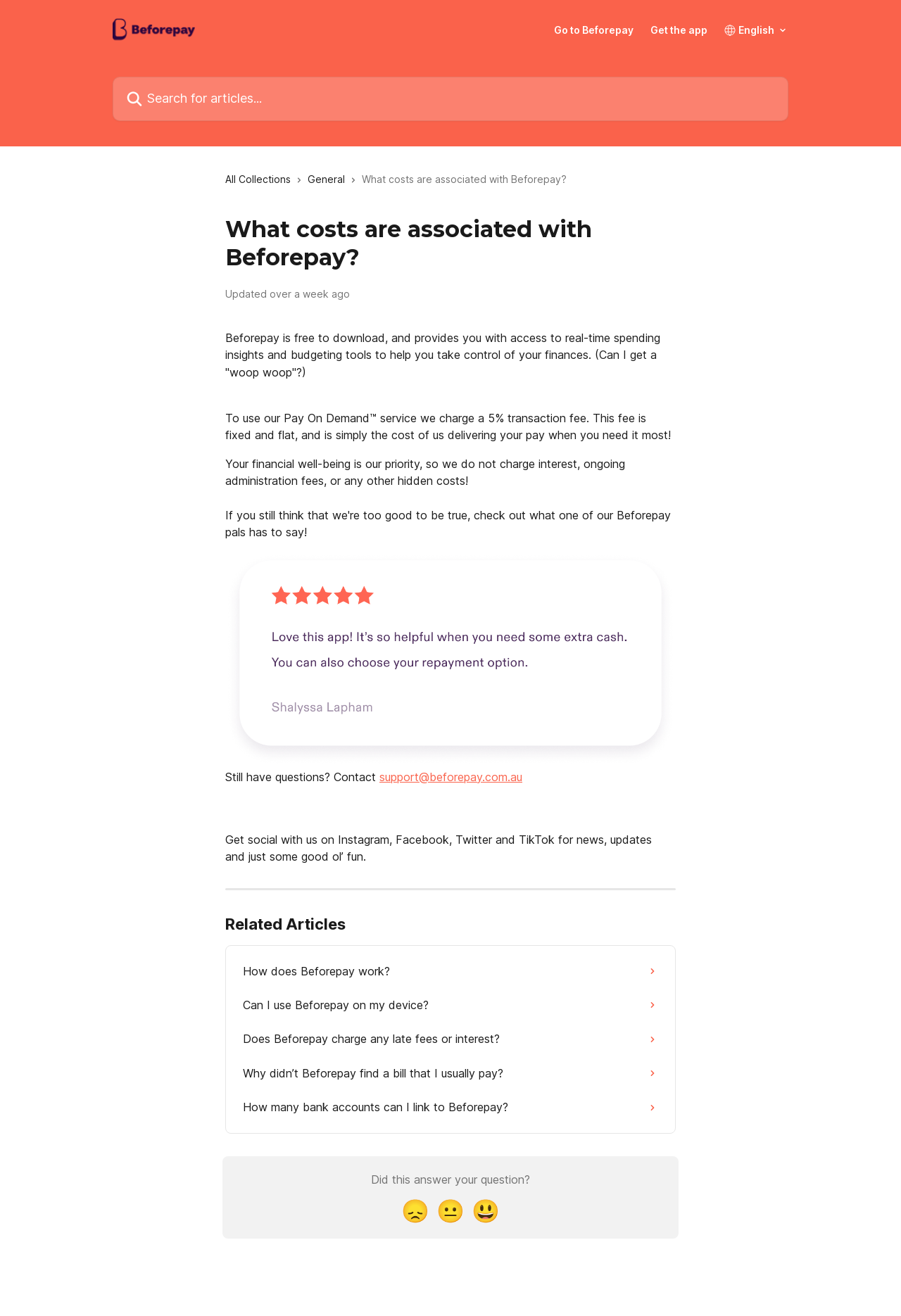Please locate the bounding box coordinates of the element that needs to be clicked to achieve the following instruction: "Search for articles". The coordinates should be four float numbers between 0 and 1, i.e., [left, top, right, bottom].

[0.125, 0.058, 0.875, 0.092]